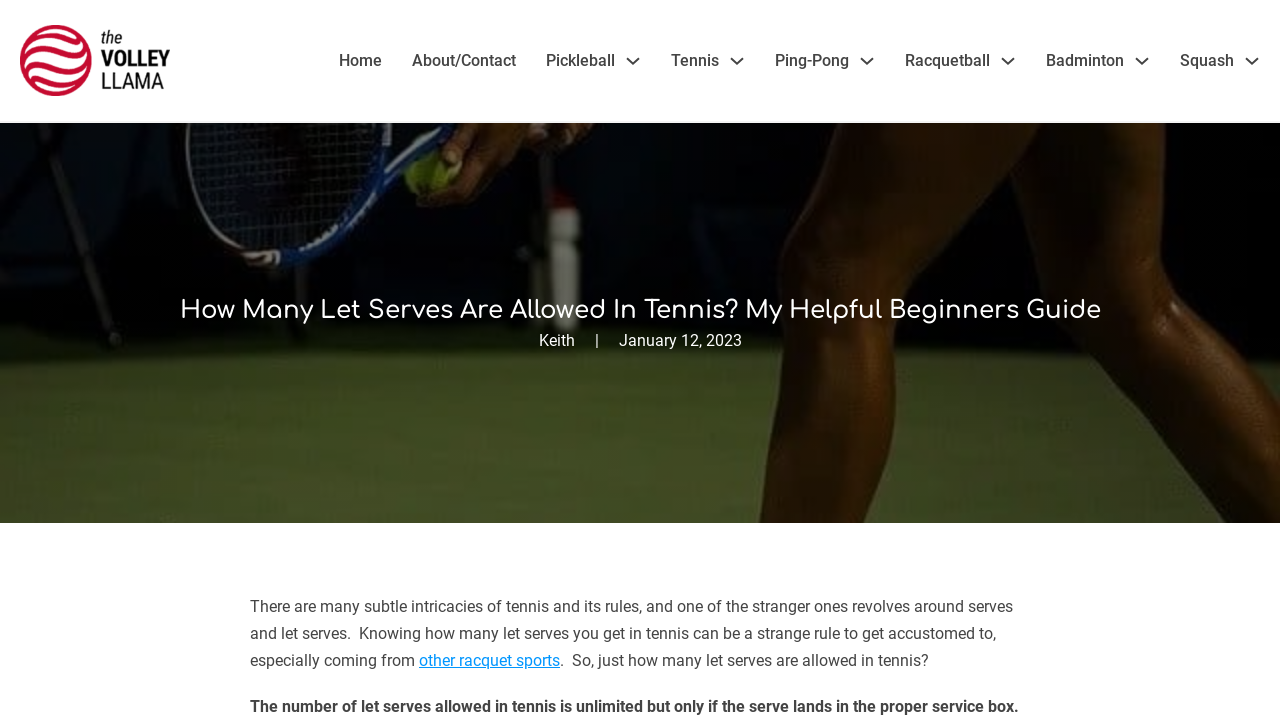Please specify the bounding box coordinates of the clickable region necessary for completing the following instruction: "Click the 'Home' link". The coordinates must consist of four float numbers between 0 and 1, i.e., [left, top, right, bottom].

[0.265, 0.066, 0.298, 0.103]